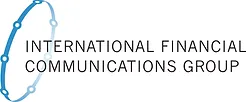Which company is involved in public relations for financial services?
Using the image, respond with a single word or phrase.

DAI Partners